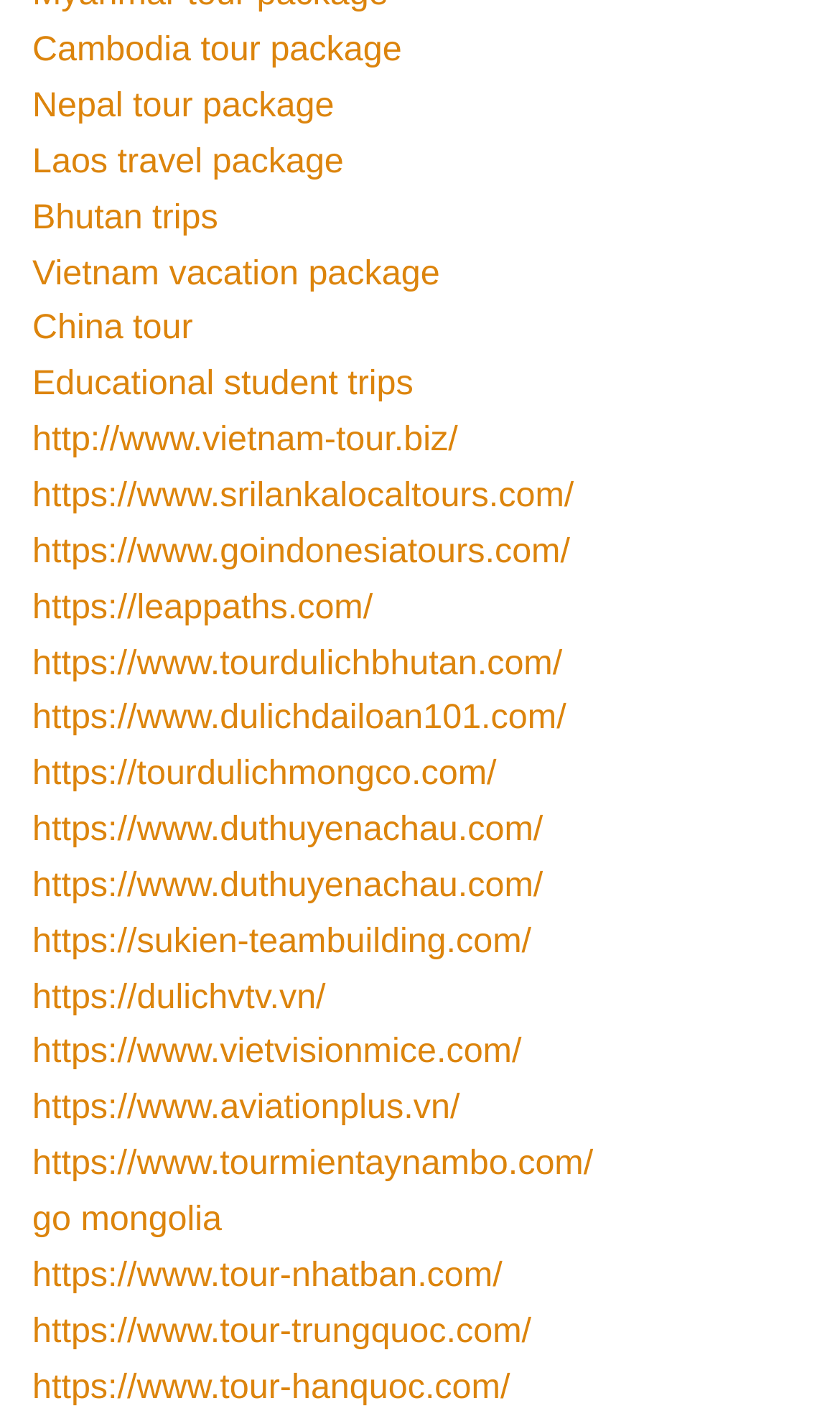Using the format (top-left x, top-left y, bottom-right x, bottom-right y), provide the bounding box coordinates for the described UI element. All values should be floating point numbers between 0 and 1: China tour

[0.038, 0.218, 0.23, 0.246]